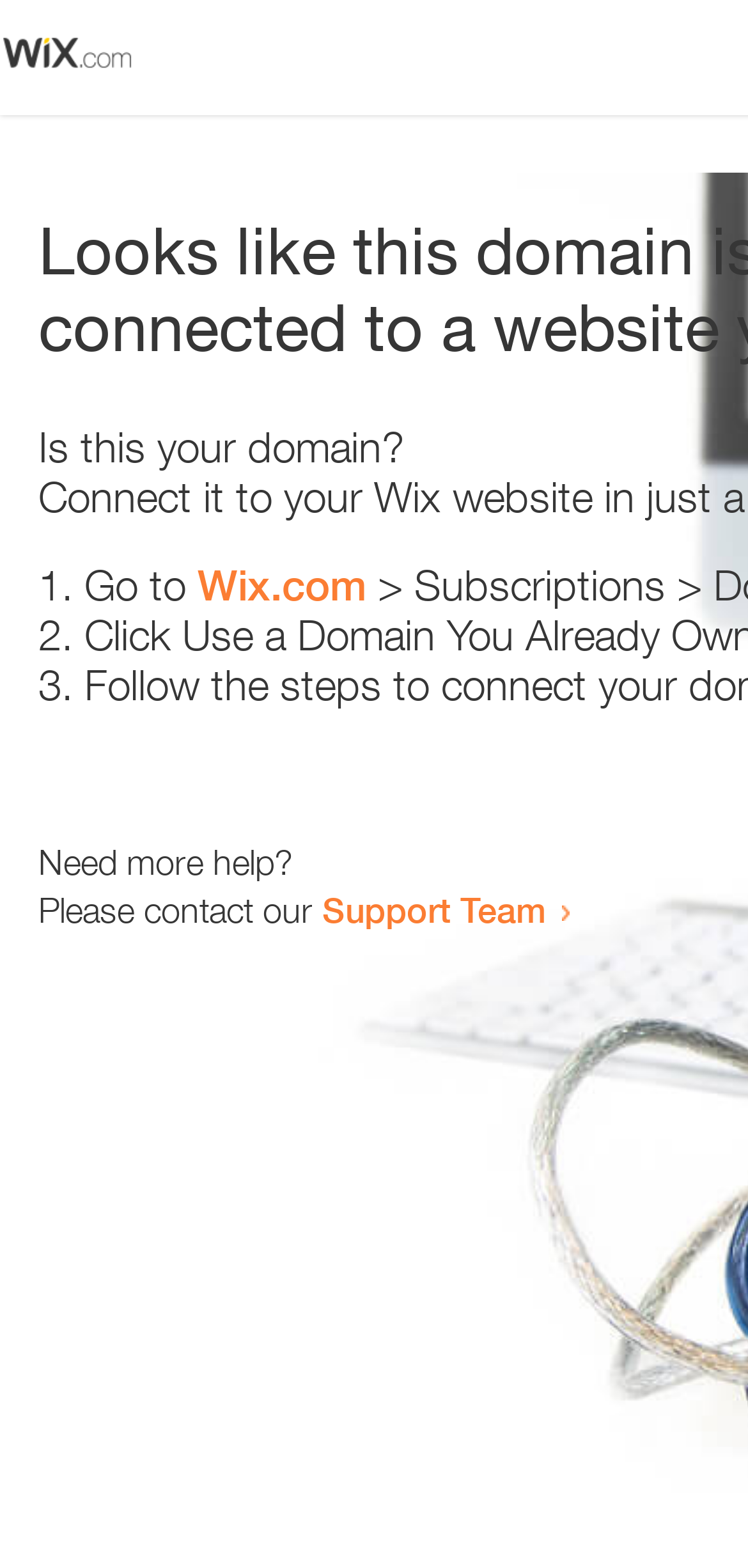Based on the image, provide a detailed and complete answer to the question: 
What is the domain being referred to?

The webpage contains a link 'Wix.com' which suggests that the domain being referred to is Wix.com. This can be inferred from the context of the sentence 'Go to Wix.com'.